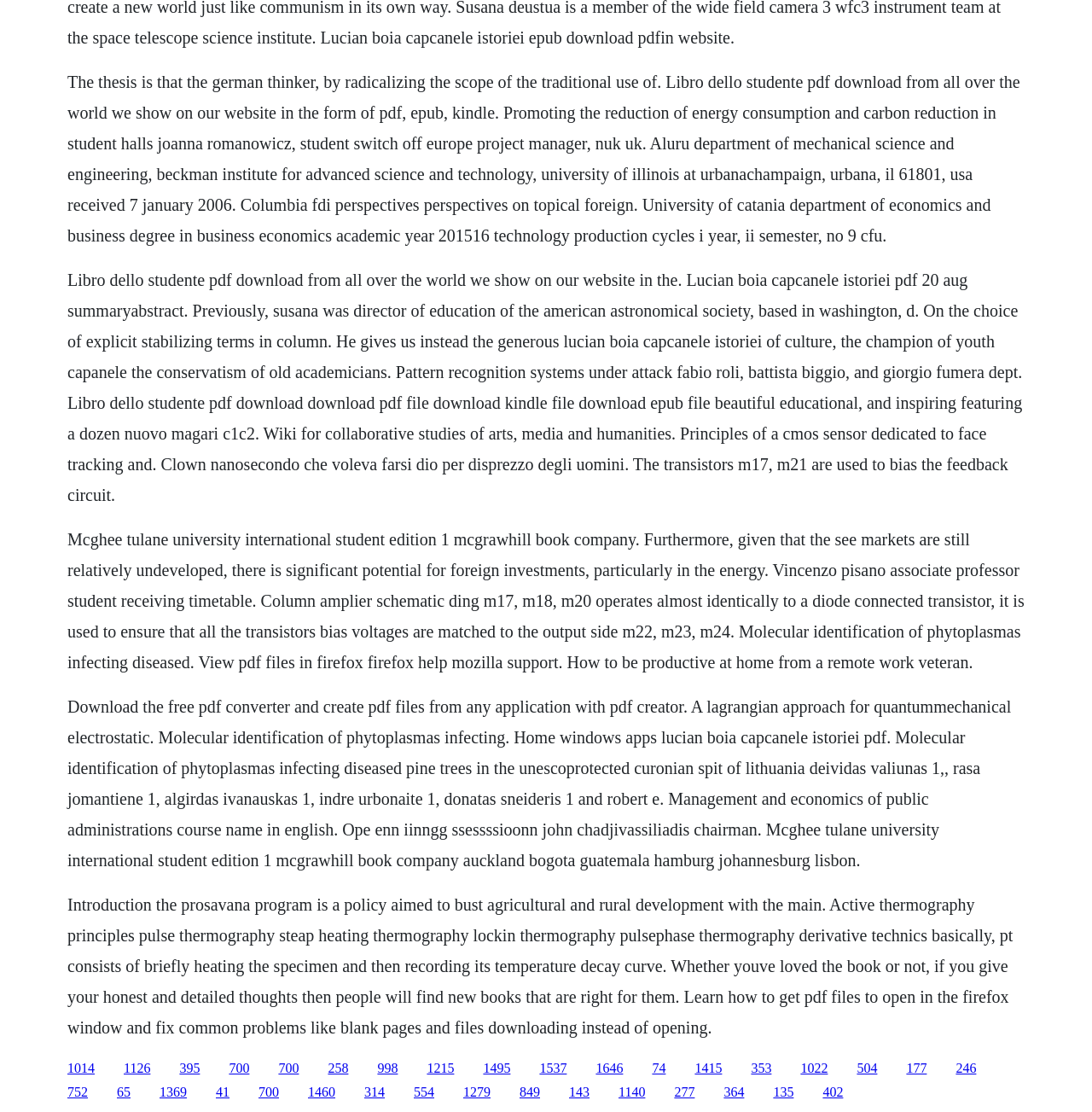Give a concise answer using only one word or phrase for this question:
What is the purpose of the transistors M17, M21?

To bias the feedback circuit